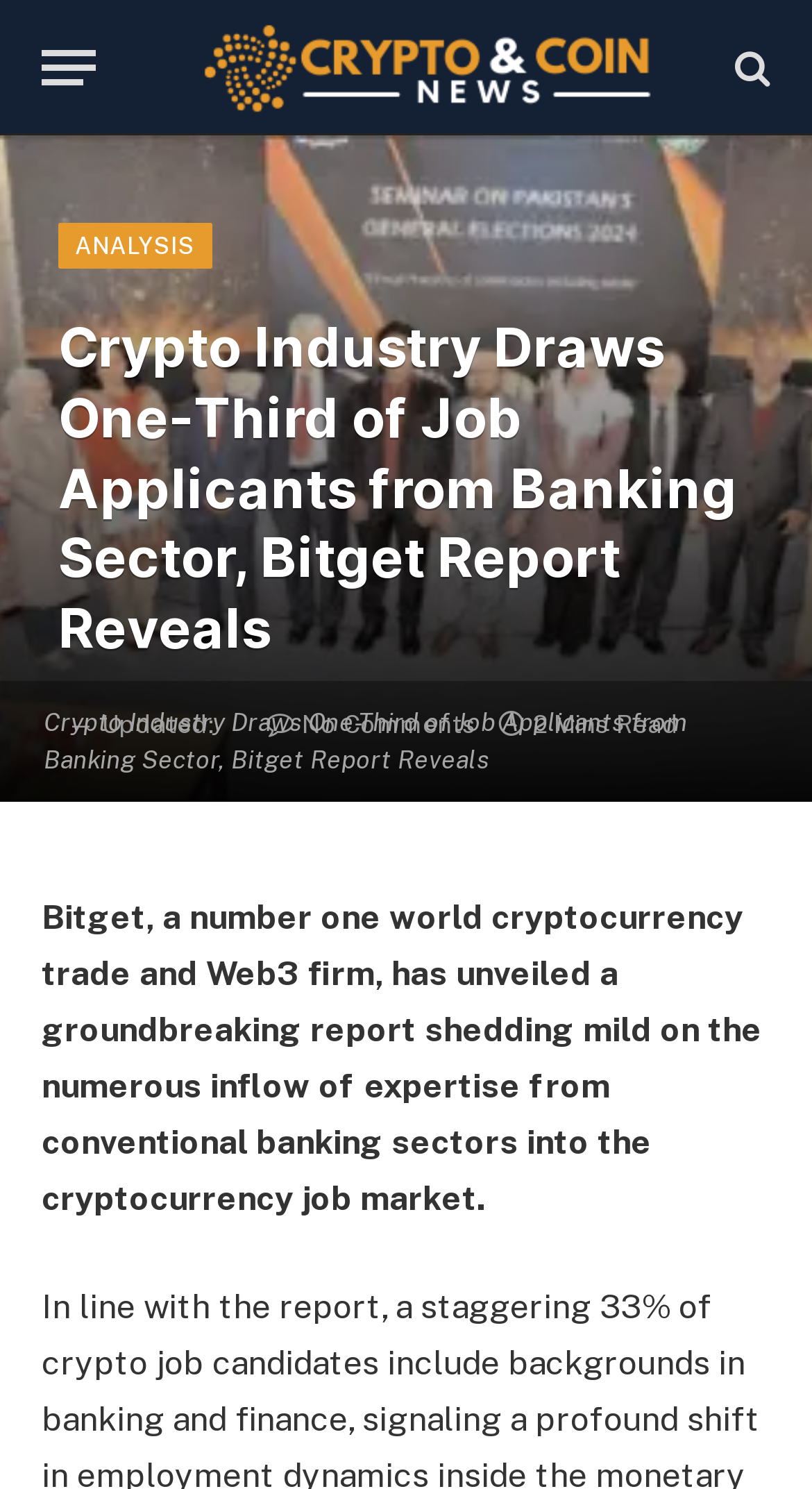What is the name of the cryptocurrency trade and Web3 firm?
Answer briefly with a single word or phrase based on the image.

Bitget